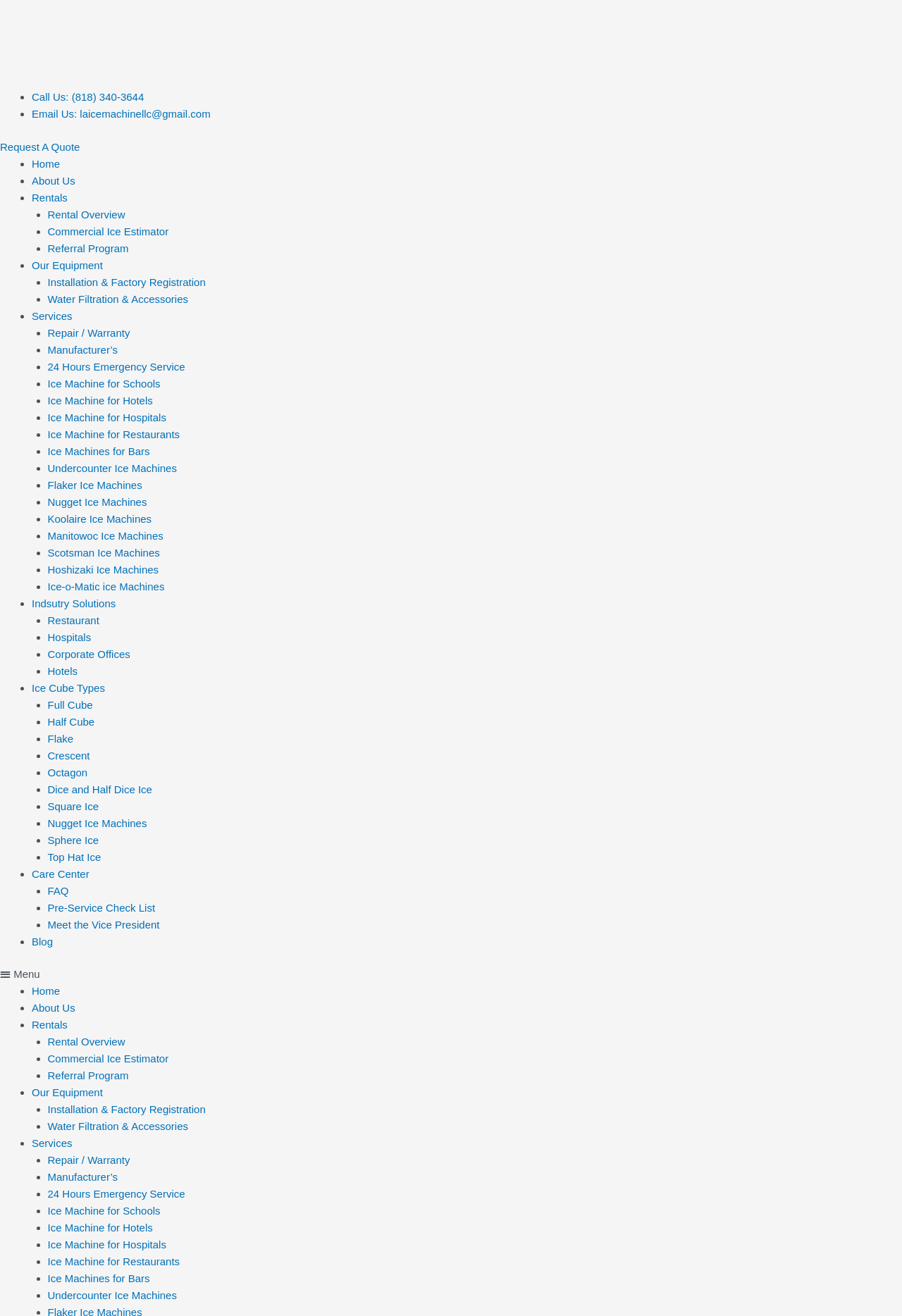What is the email address to contact?
Based on the screenshot, provide a one-word or short-phrase response.

laicemachinellc@gmail.com